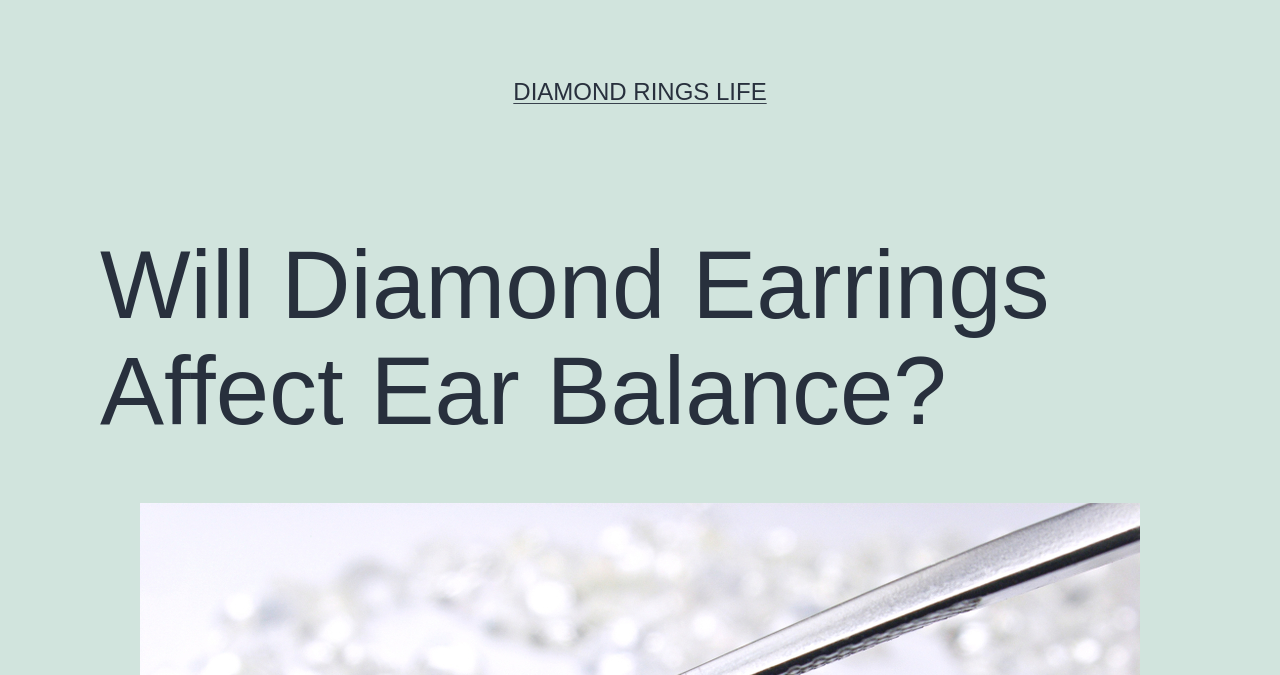Identify the bounding box for the UI element described as: "name="your-email"". The coordinates should be four float numbers between 0 and 1, i.e., [left, top, right, bottom].

None